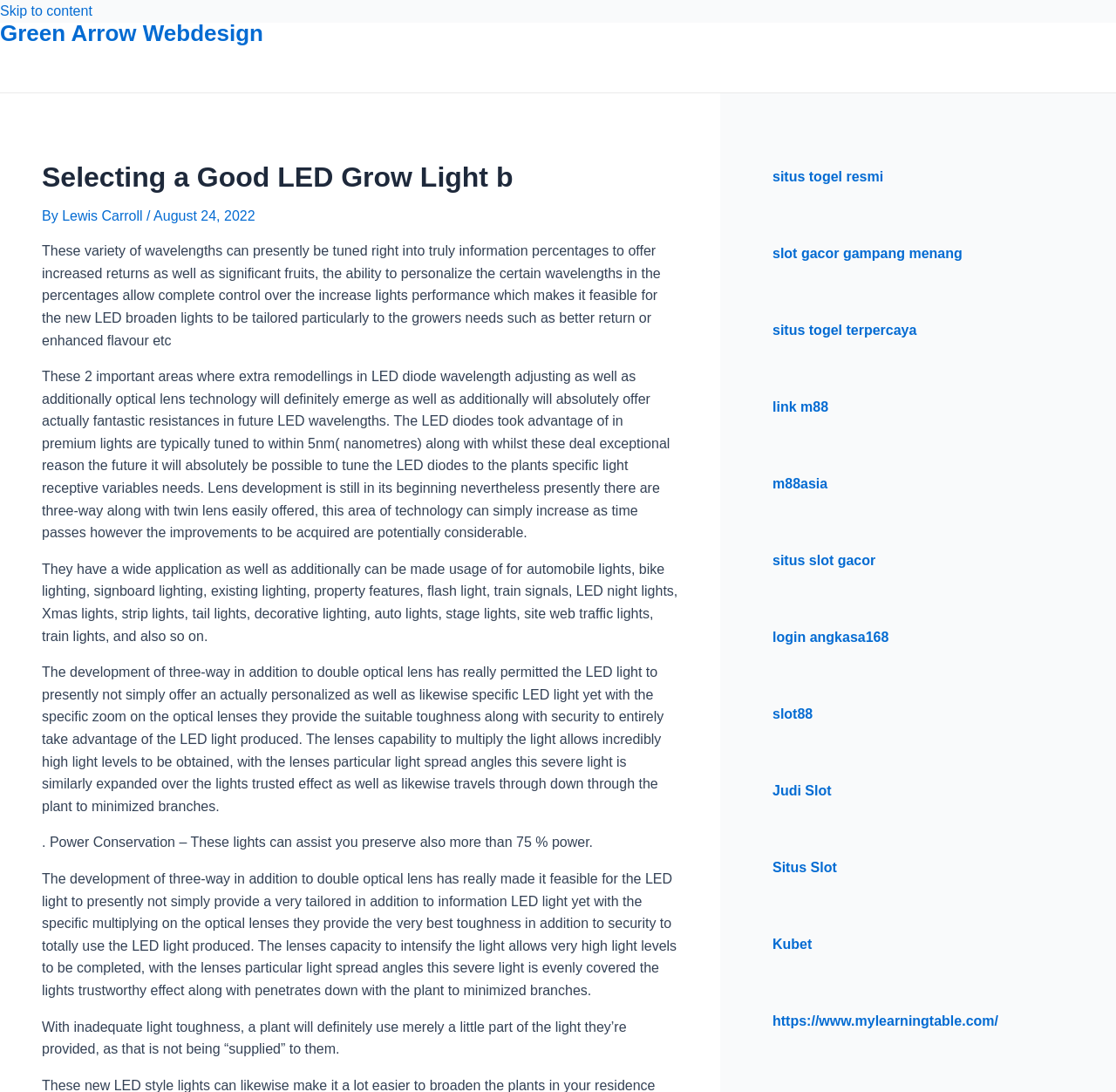Give the bounding box coordinates for this UI element: "mark philpot". The coordinates should be four float numbers between 0 and 1, arranged as [left, top, right, bottom].

None